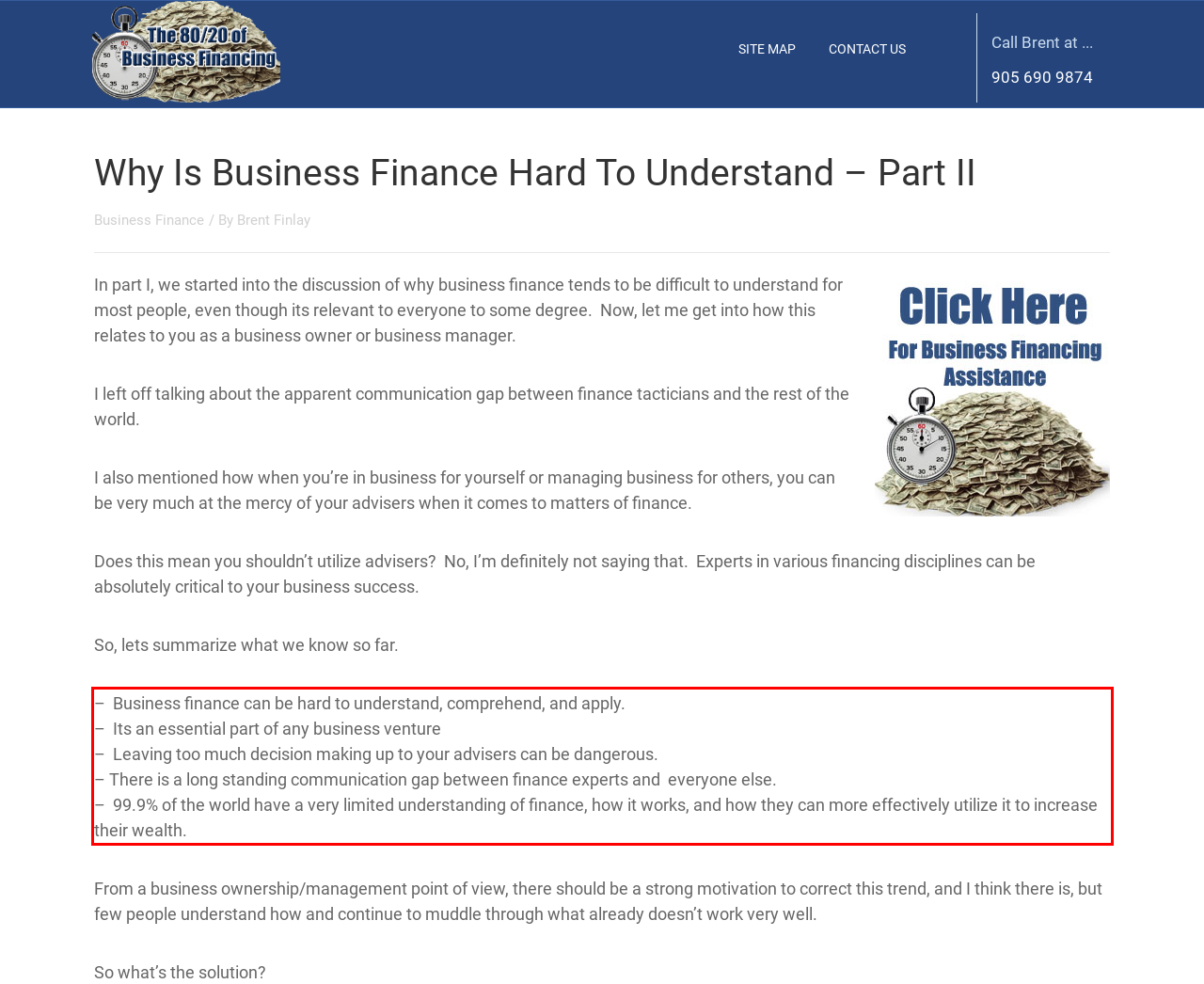Examine the webpage screenshot and use OCR to obtain the text inside the red bounding box.

– Business finance can be hard to understand, comprehend, and apply. – Its an essential part of any business venture – Leaving too much decision making up to your advisers can be dangerous. – There is a long standing communication gap between finance experts and everyone else. – 99.9% of the world have a very limited understanding of finance, how it works, and how they can more effectively utilize it to increase their wealth.